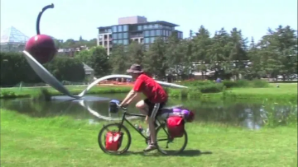What is attached to the bicycle?
Using the visual information, answer the question in a single word or phrase.

Panniers